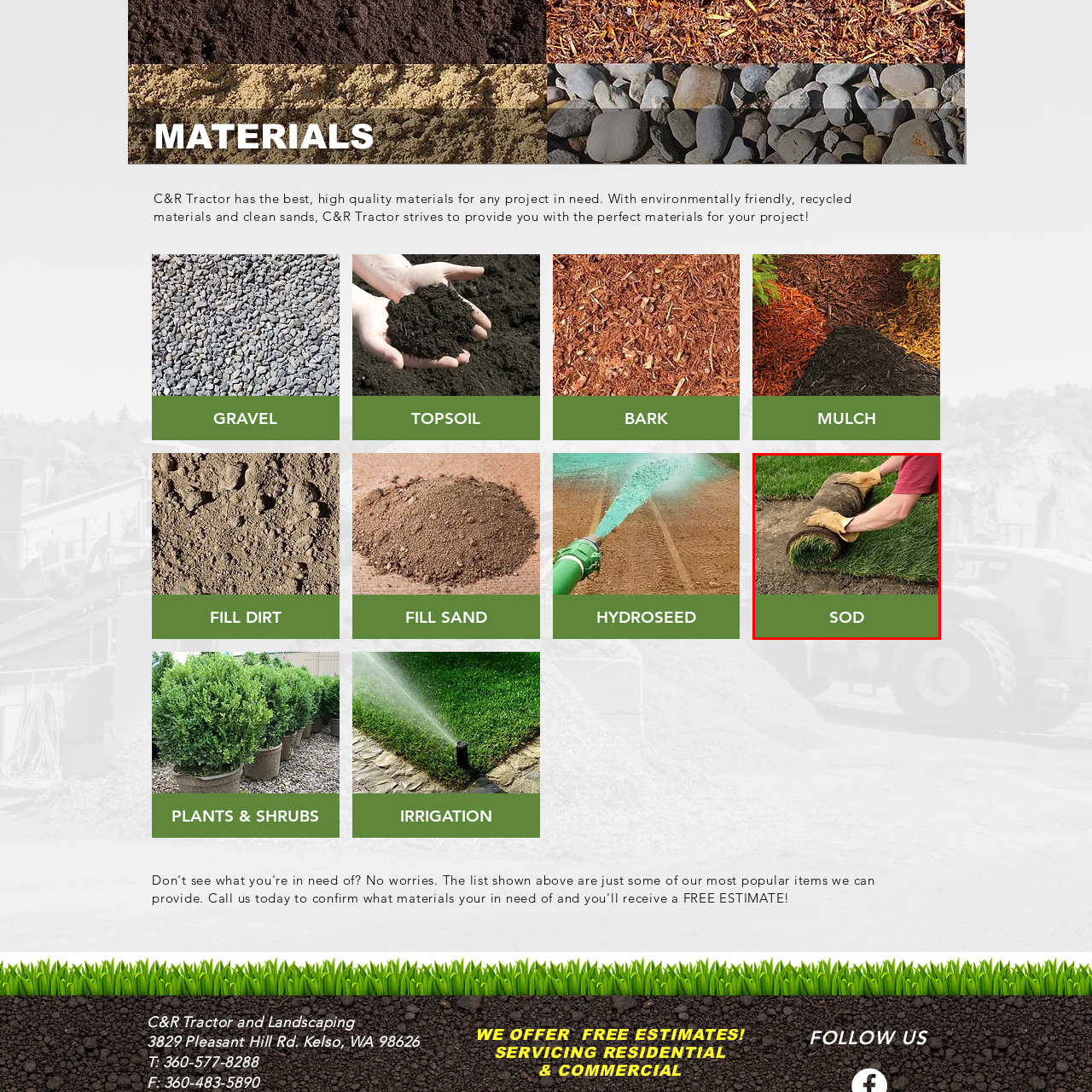What is the person wearing on their hands?
Carefully examine the image highlighted by the red bounding box and provide a detailed answer to the question.

The individual is wearing protective gloves for better grip and handling as they position the sod roll onto the ground, emphasizing the importance of safety in landscaping work.